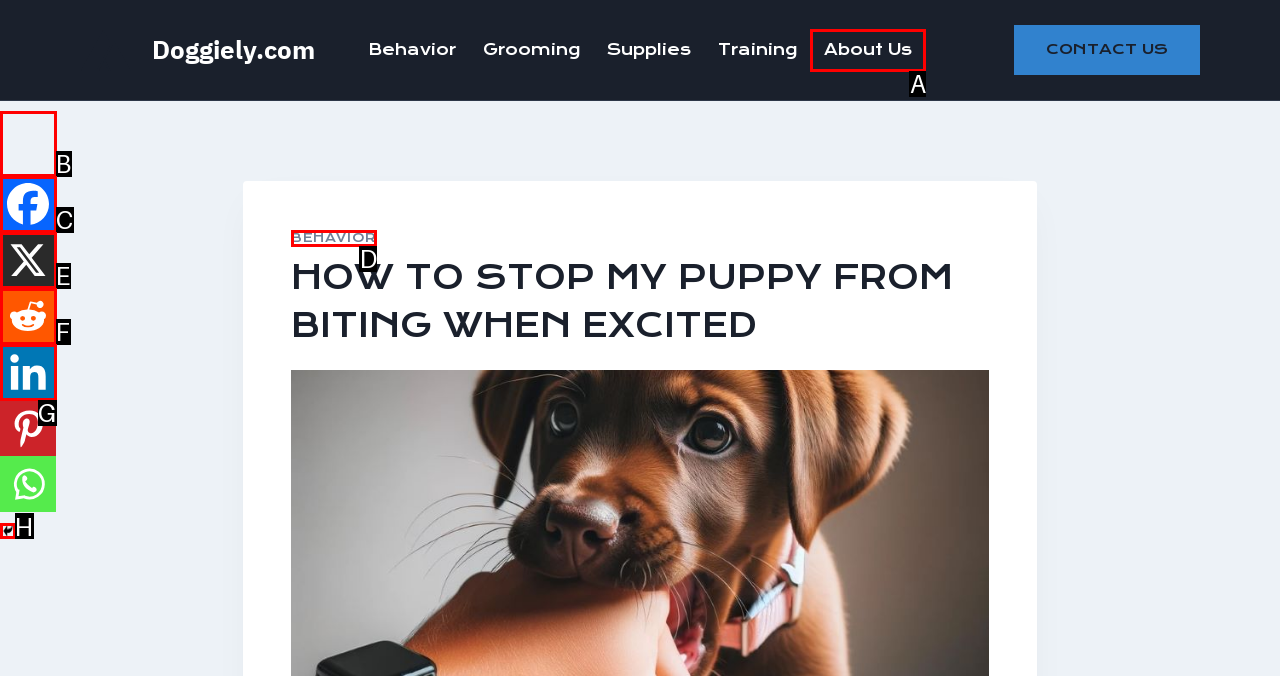Please identify the correct UI element to click for the task: hide Respond with the letter of the appropriate option.

H